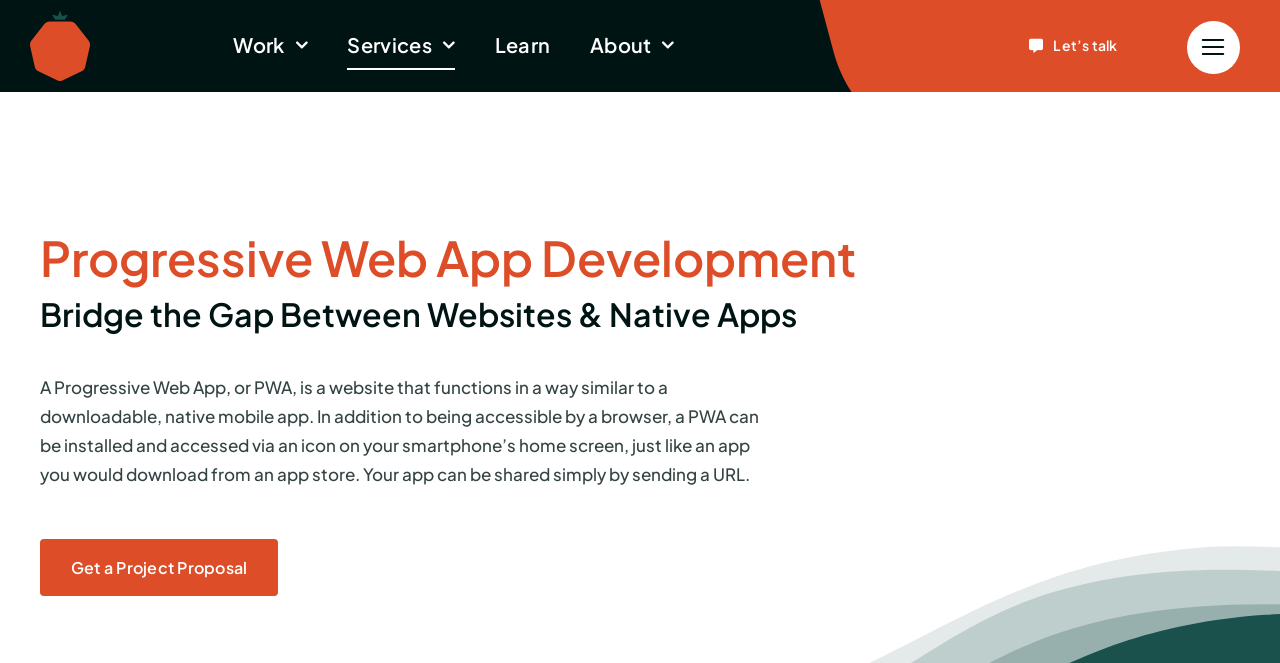Determine the bounding box coordinates of the clickable element to achieve the following action: 'Click the 'Learn' link'. Provide the coordinates as four float values between 0 and 1, formatted as [left, top, right, bottom].

[0.387, 0.033, 0.43, 0.106]